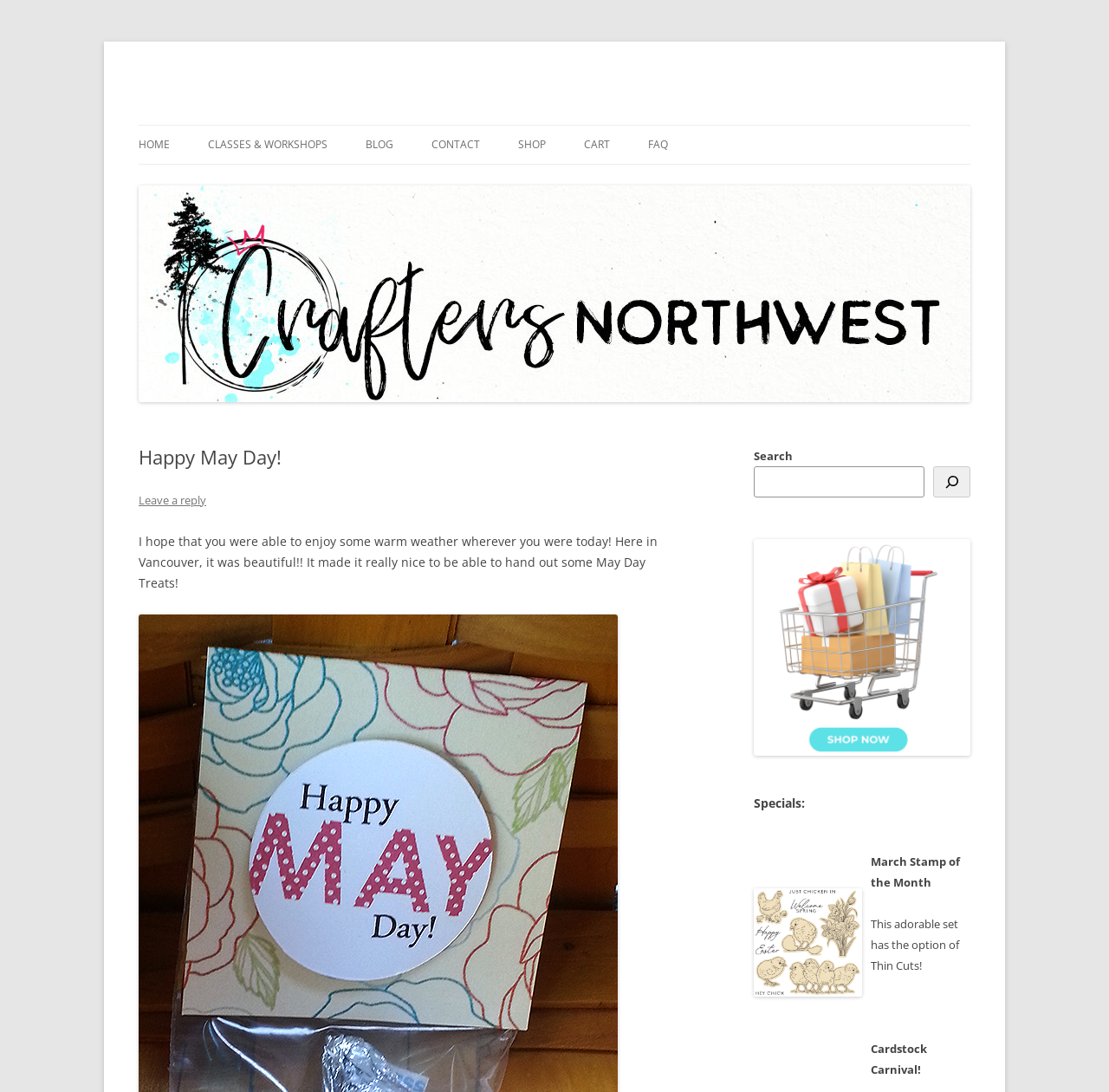From the element description: "parent_node: Skip to content", extract the bounding box coordinates of the UI element. The coordinates should be expressed as four float numbers between 0 and 1, in the order [left, top, right, bottom].

[0.125, 0.357, 0.875, 0.372]